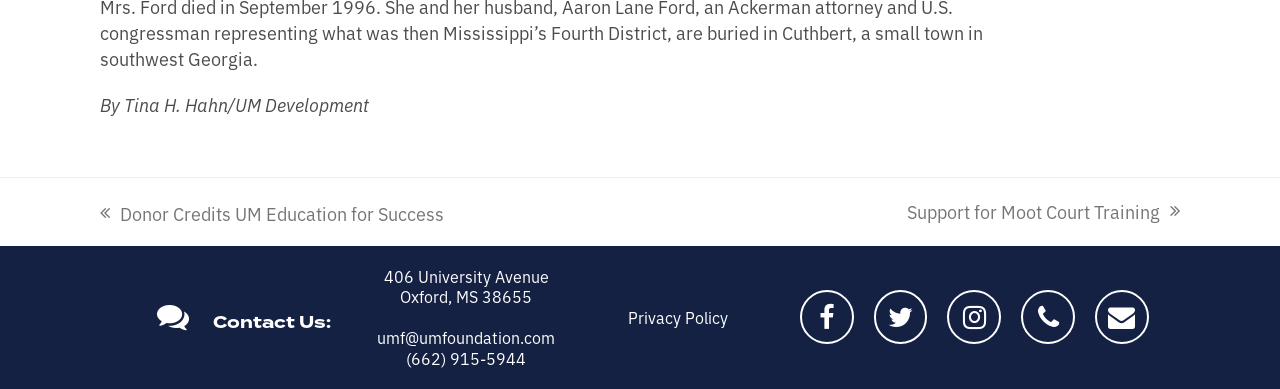Locate the bounding box coordinates of the item that should be clicked to fulfill the instruction: "view privacy policy".

[0.49, 0.786, 0.568, 0.842]